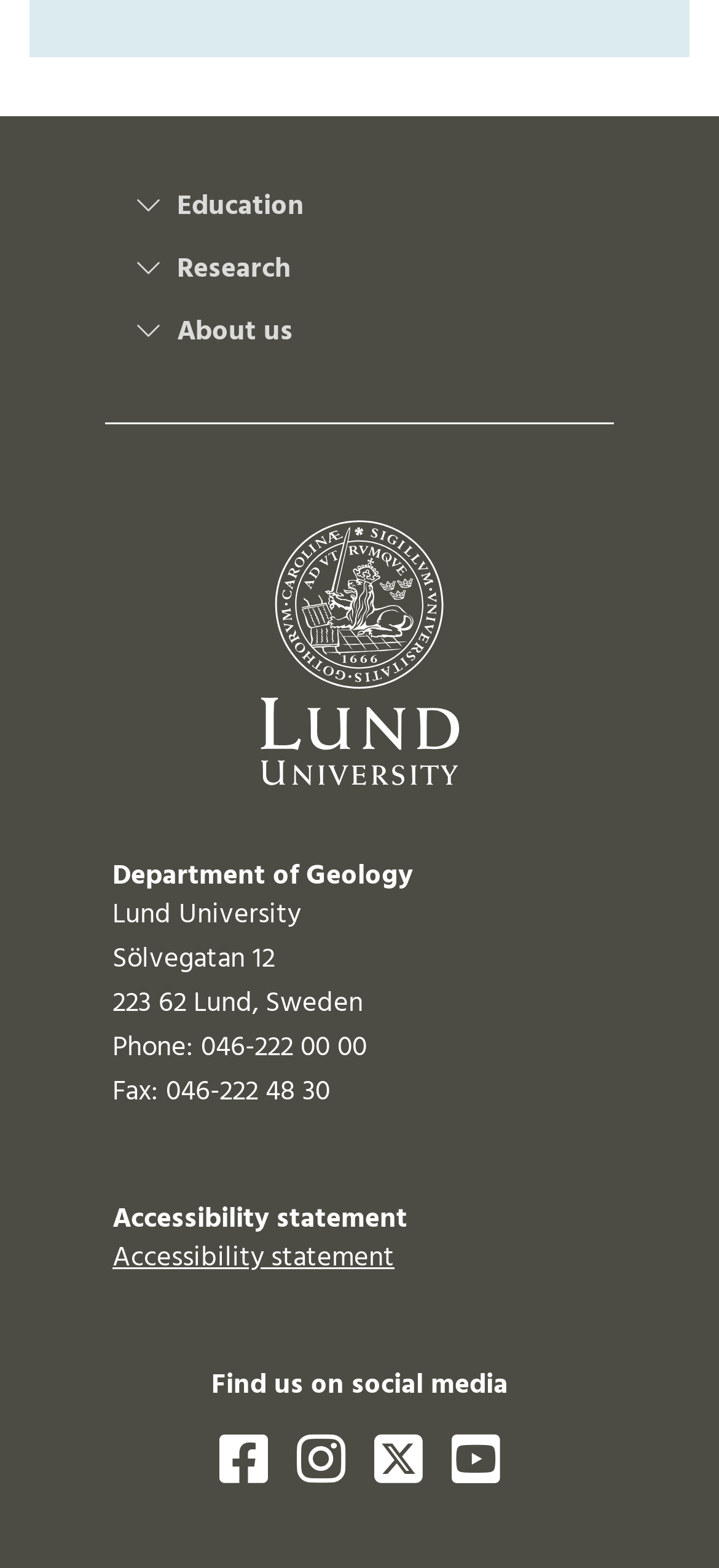What is the name of the university?
Examine the image and give a concise answer in one word or a short phrase.

Lund University